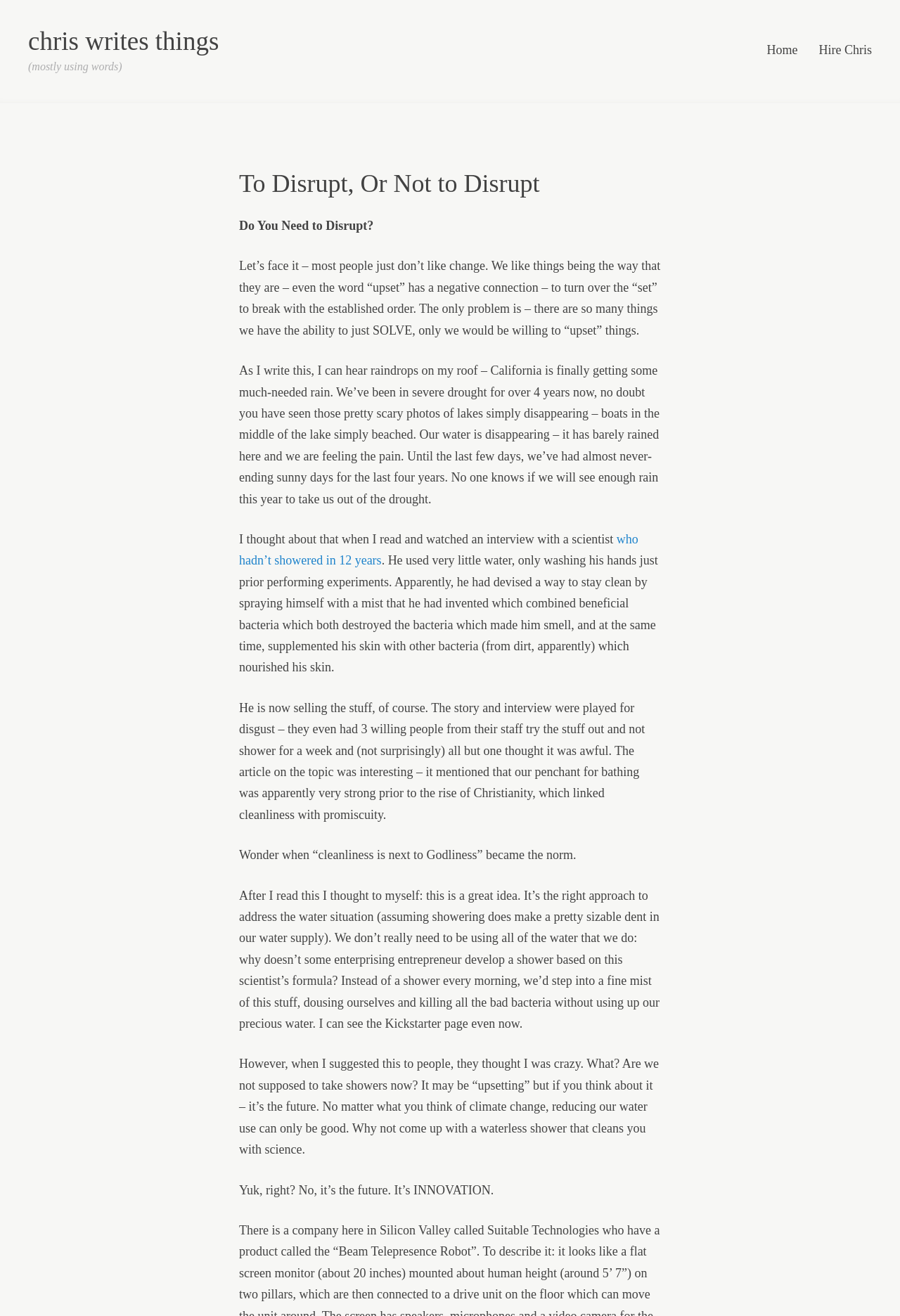How many years has the author been writing songs?
Based on the screenshot, provide a one-word or short-phrase response.

20 years